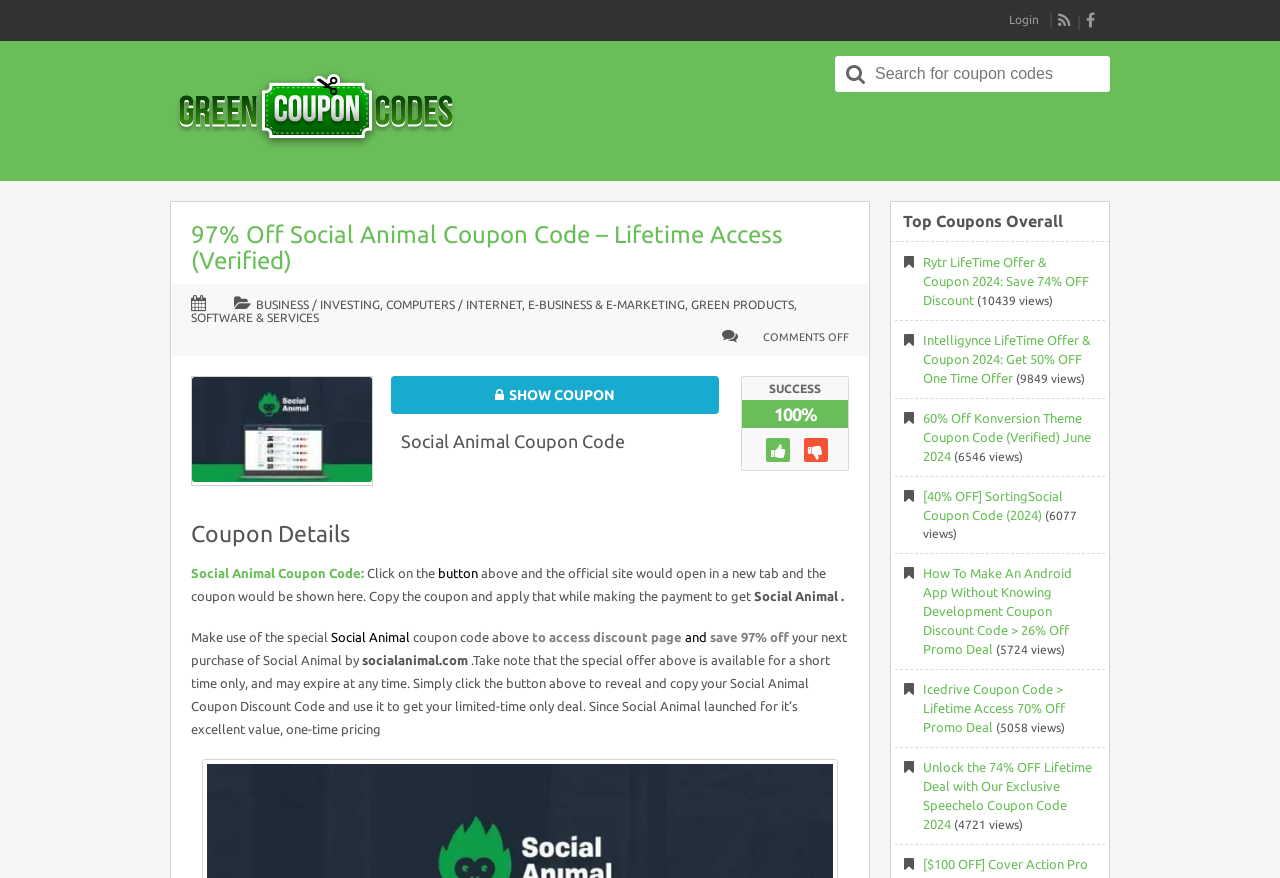Please determine the bounding box coordinates, formatted as (top-left x, top-left y, bottom-right x, bottom-right y), with all values as floating point numbers between 0 and 1. Identify the bounding box of the region described as: Social Animal Coupon Code

[0.313, 0.49, 0.488, 0.513]